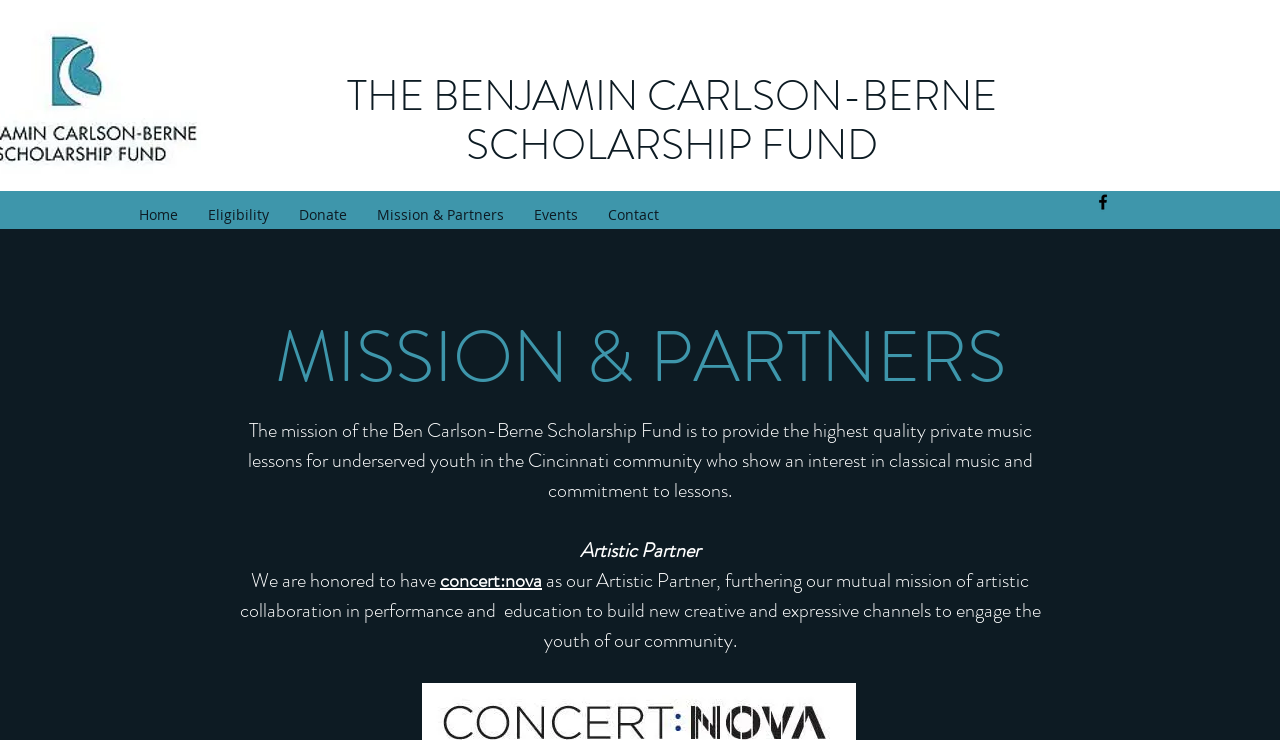What is the name of the Artistic Partner?
Could you give a comprehensive explanation in response to this question?

According to the webpage, the Artistic Partner is concert:nova, which is mentioned in the sentence 'We are honored to have concert:nova as our Artistic Partner...'.